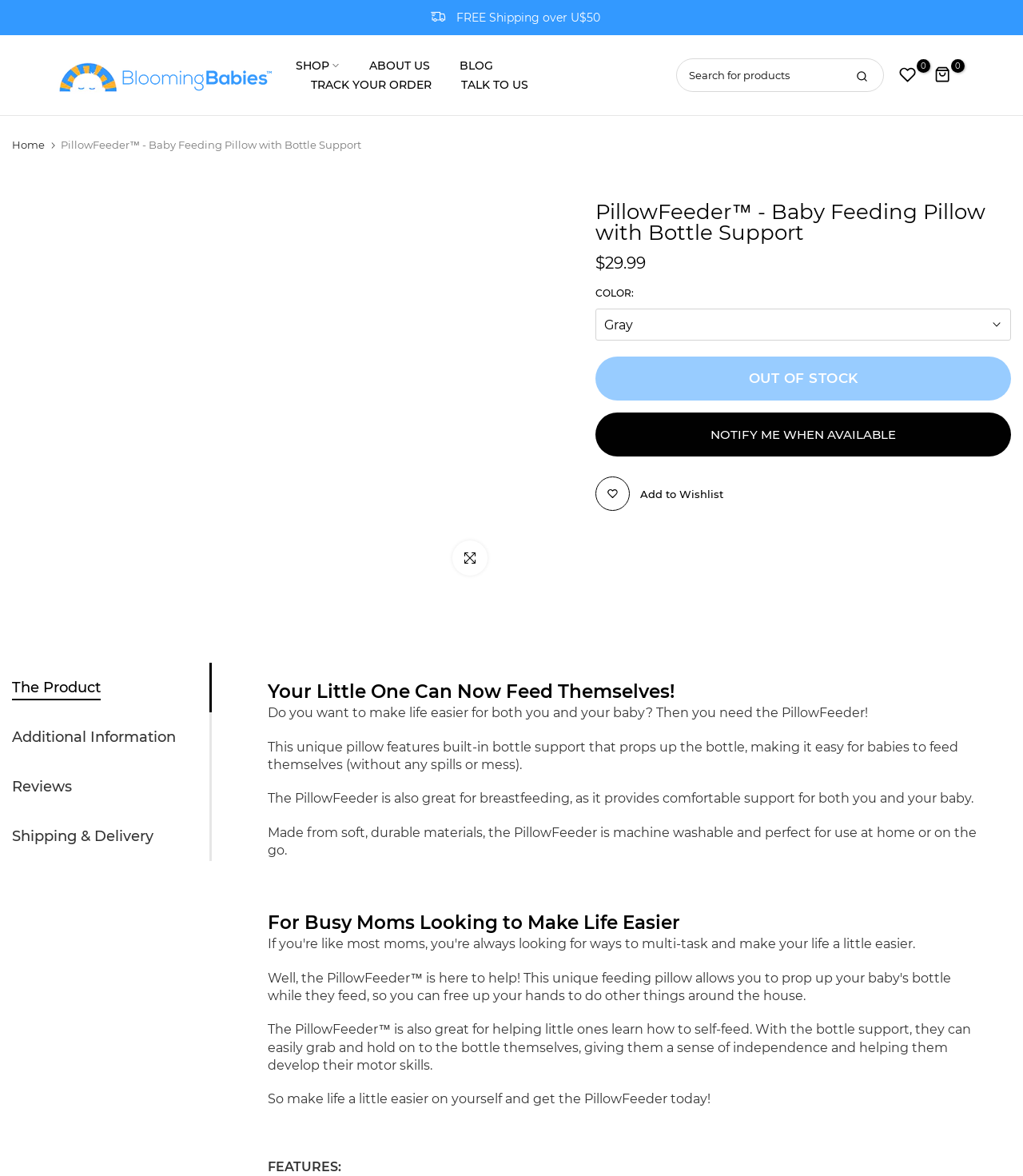Examine the image carefully and respond to the question with a detailed answer: 
What is the price of the PillowFeeder?

The price of the PillowFeeder is mentioned on the webpage as $29.99, which can be found in the section where the product details are described.